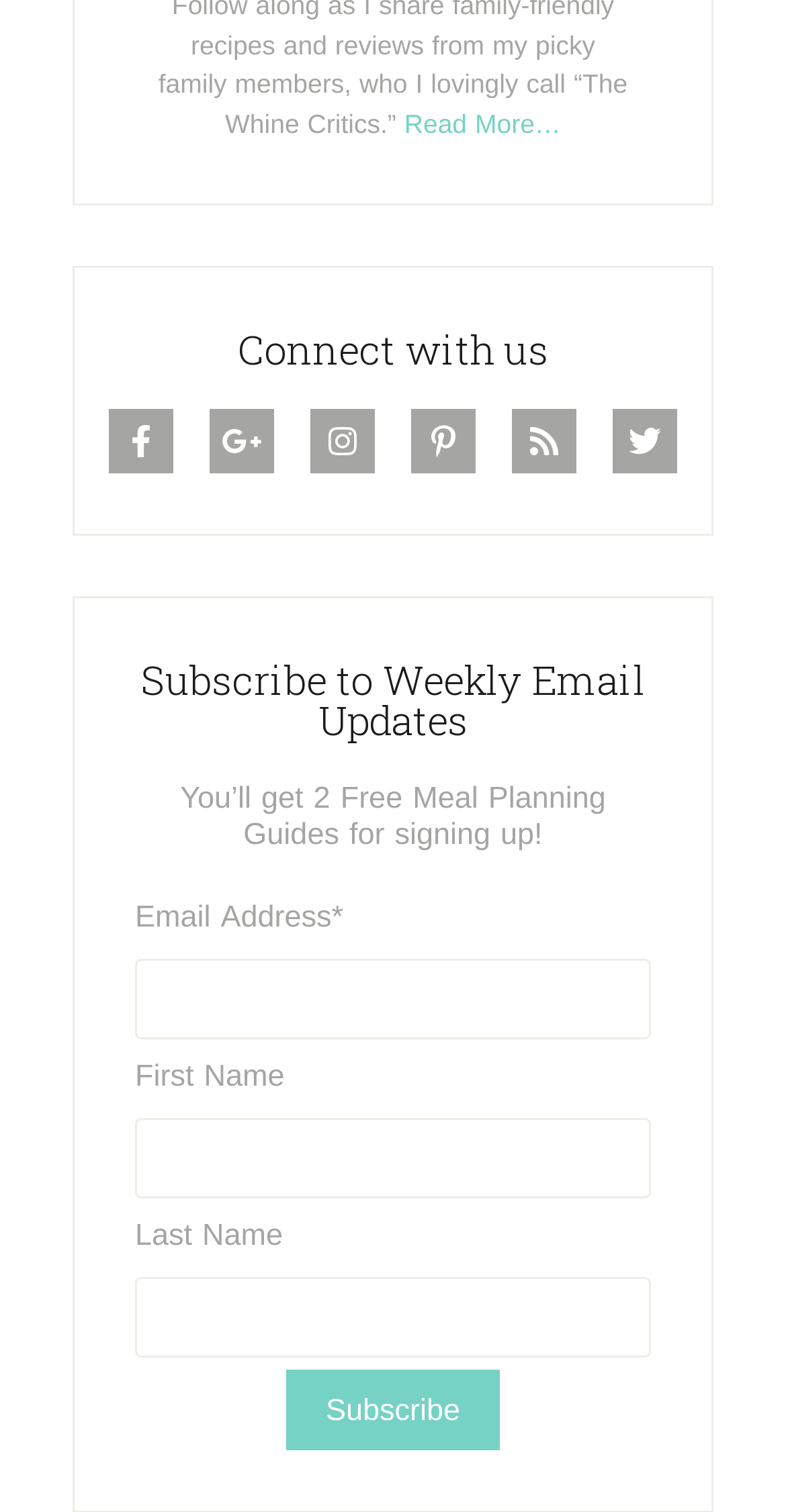Can you show the bounding box coordinates of the region to click on to complete the task described in the instruction: "Subscribe to the newsletter"?

[0.363, 0.906, 0.637, 0.96]